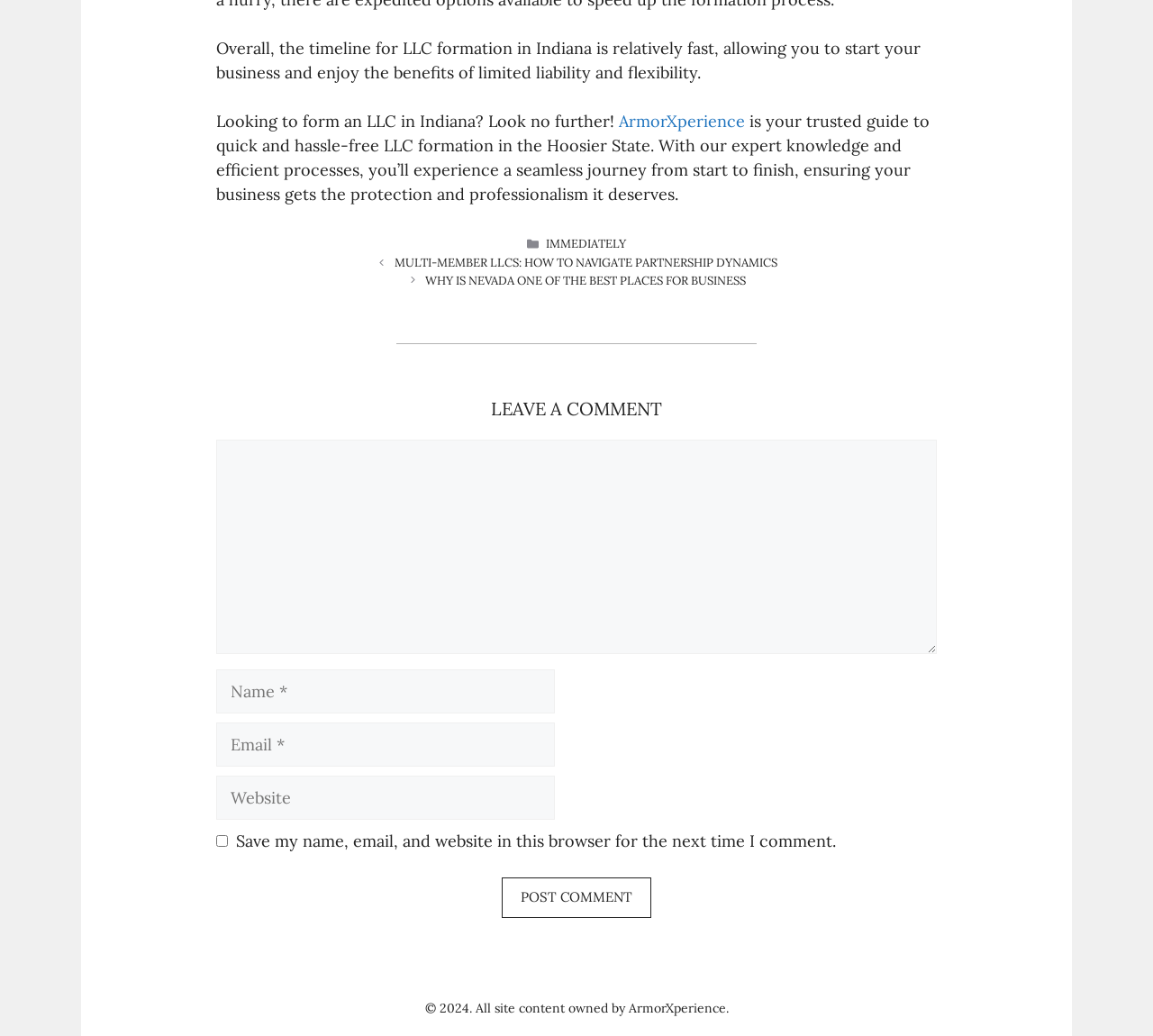Determine the bounding box coordinates for the UI element with the following description: "parent_node: Comment name="url" placeholder="Website"". The coordinates should be four float numbers between 0 and 1, represented as [left, top, right, bottom].

[0.188, 0.749, 0.481, 0.791]